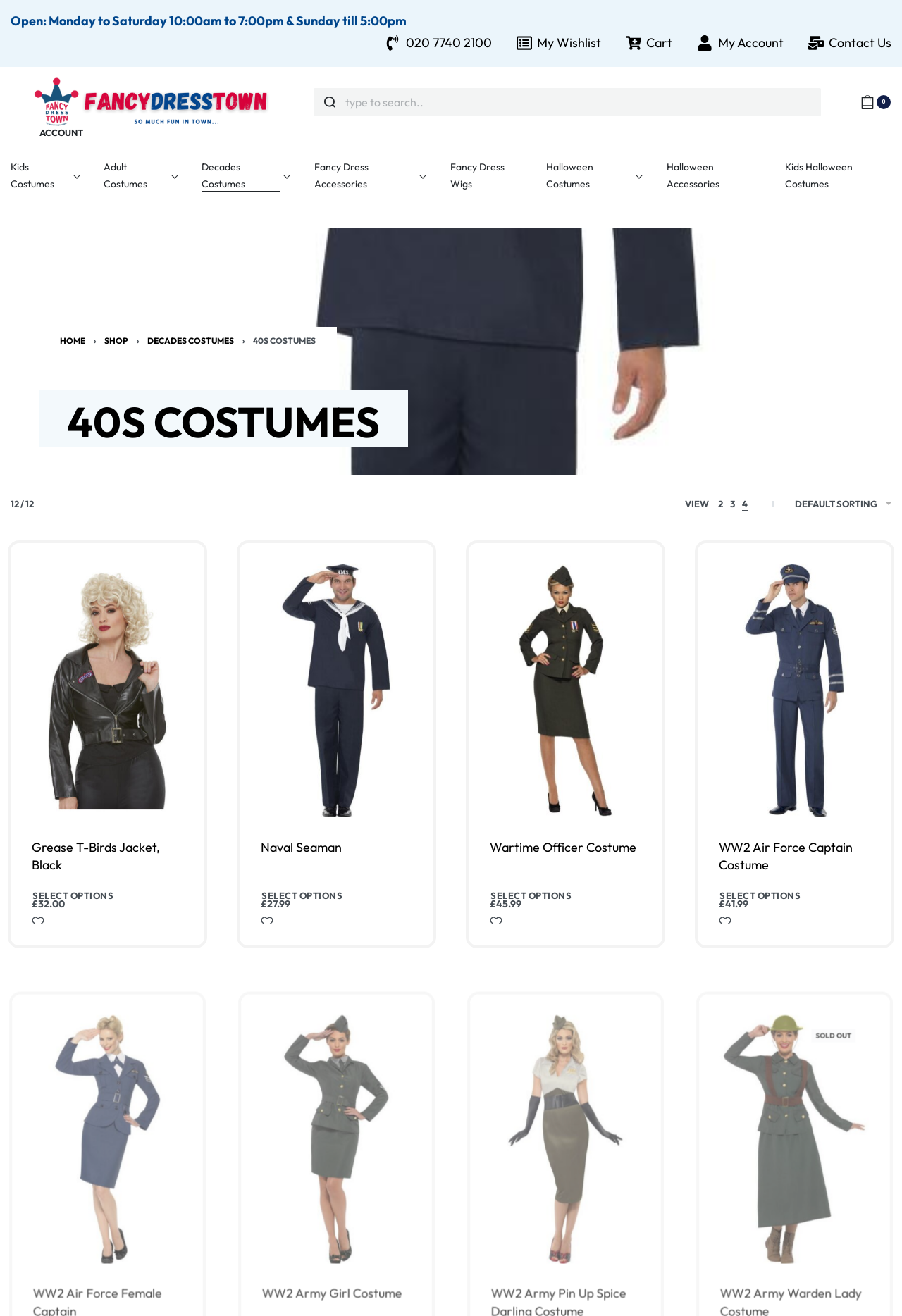Provide the bounding box coordinates of the area you need to click to execute the following instruction: "View 40S COSTUMES".

[0.28, 0.255, 0.35, 0.263]